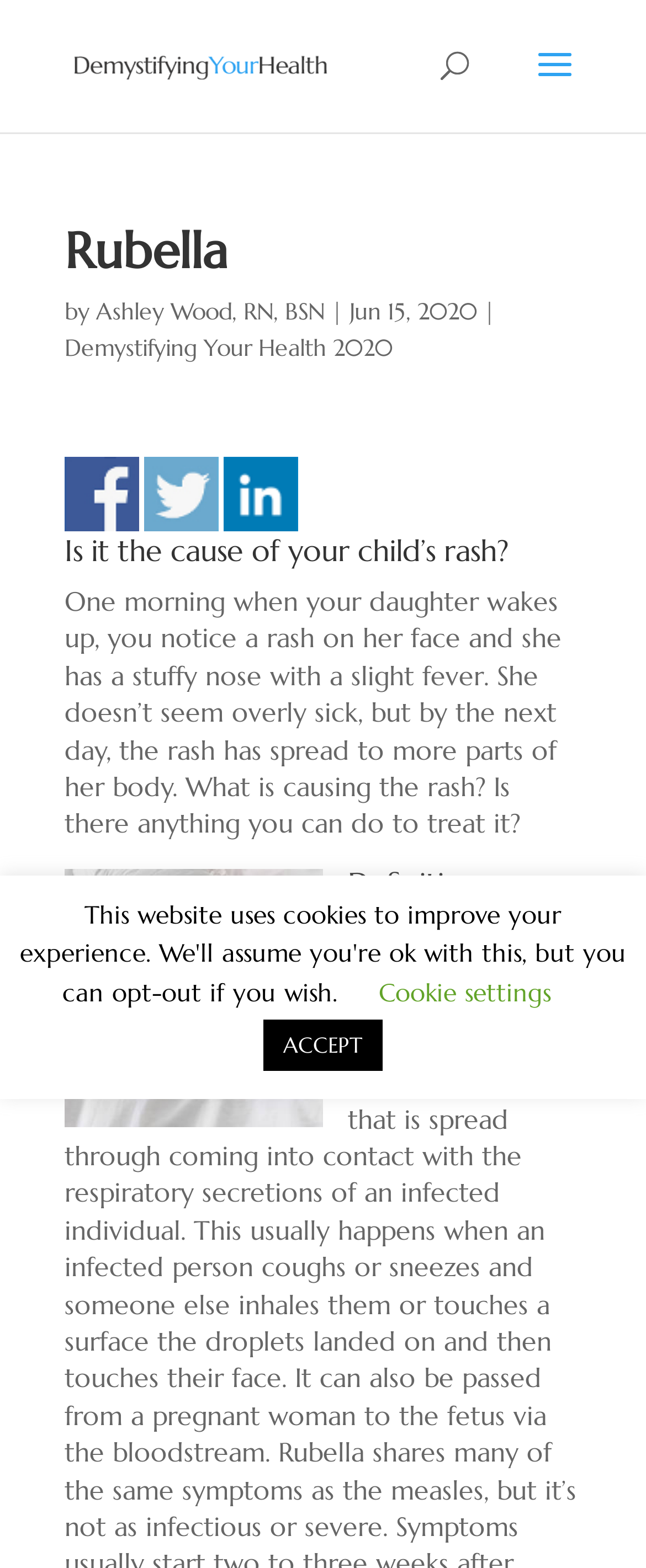Use a single word or phrase to answer the question:
How many social media sharing options are available?

3